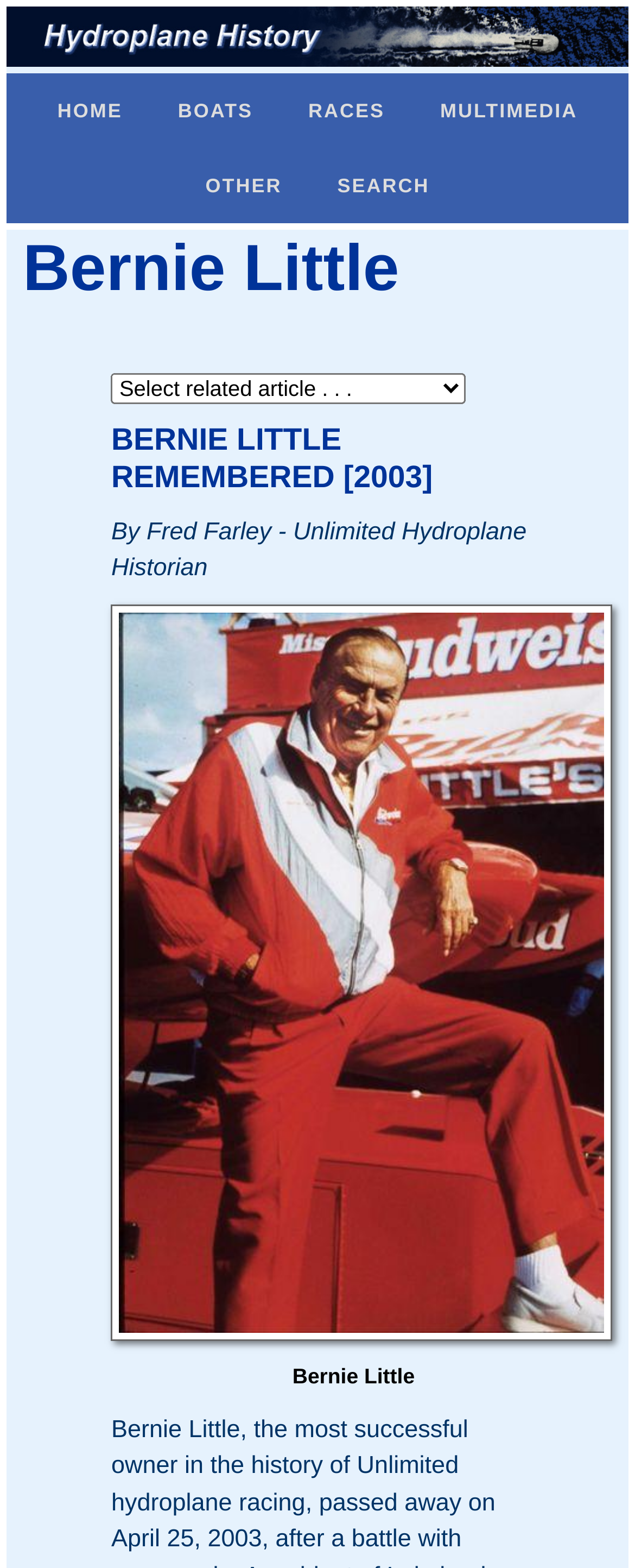Describe all the significant parts and information present on the webpage.

The webpage is dedicated to Bernie Little, with a prominent image of "Hydroplane History" at the top, spanning almost the entire width of the page. Below the image, there is a navigation menu consisting of six links: "HOME", "BOATS", "RACES", "MULTIMEDIA", "OTHER", and "SEARCH", arranged horizontally across the page.

The main content of the page is divided into two sections. The first section has a heading "Bernie Little" in a large font, followed by a non-descriptive text element and a combobox. The second section has a heading "BERNIE LITTLE REMEMBERED [2003]" in a slightly smaller font, followed by a paragraph of text written by Fred Farley, an Unlimited Hydroplane Historian.

Below the text, there is a large figure that occupies most of the page's width, containing an image of Bernie Little. The image is accompanied by a figcaption, which provides additional information about the image. Overall, the webpage has a simple layout, with a focus on showcasing Bernie Little's legacy and achievements in the world of hydroplane racing.